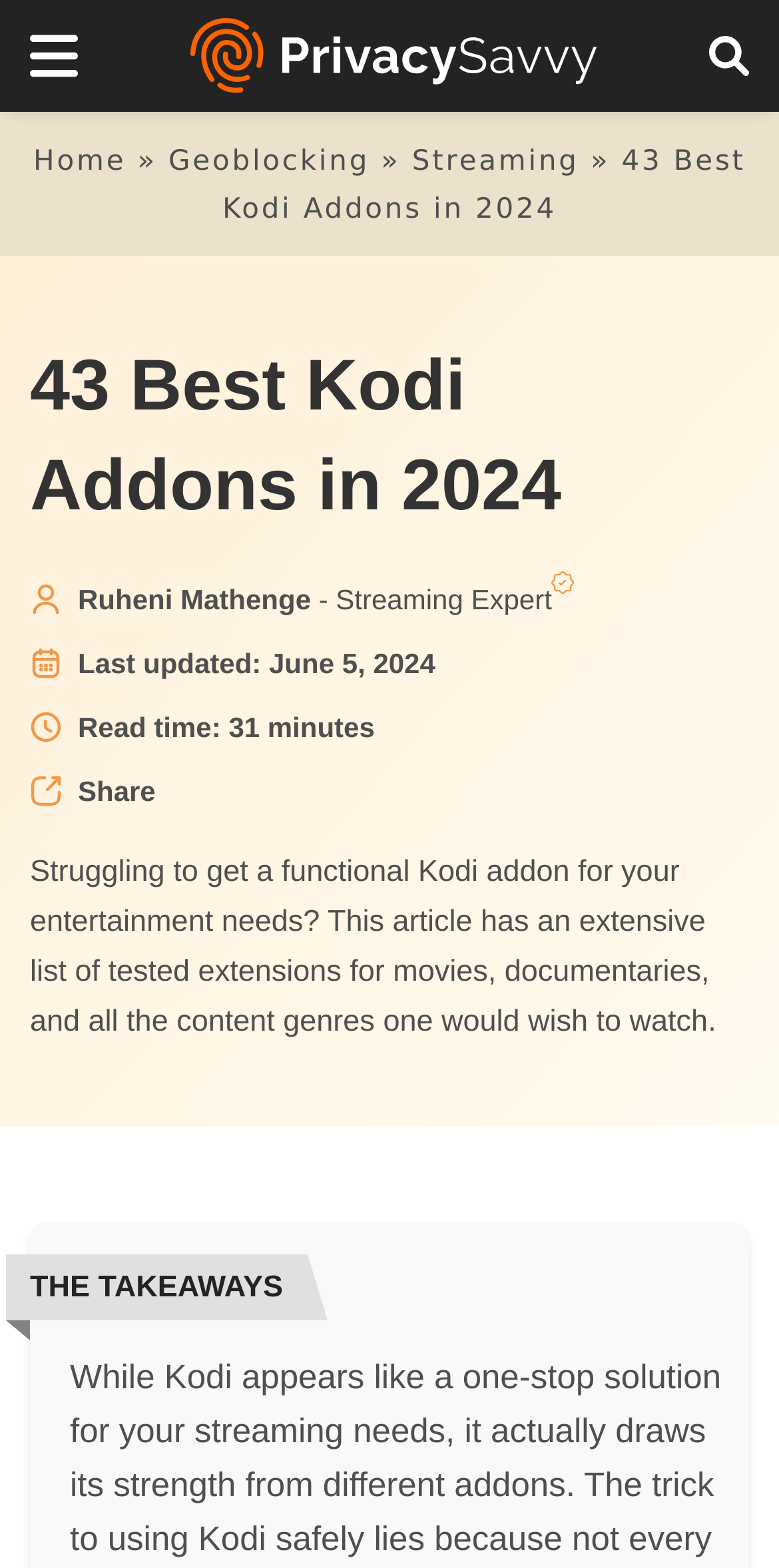Can you identify and provide the main heading of the webpage?

43 Best Kodi Addons in 2024